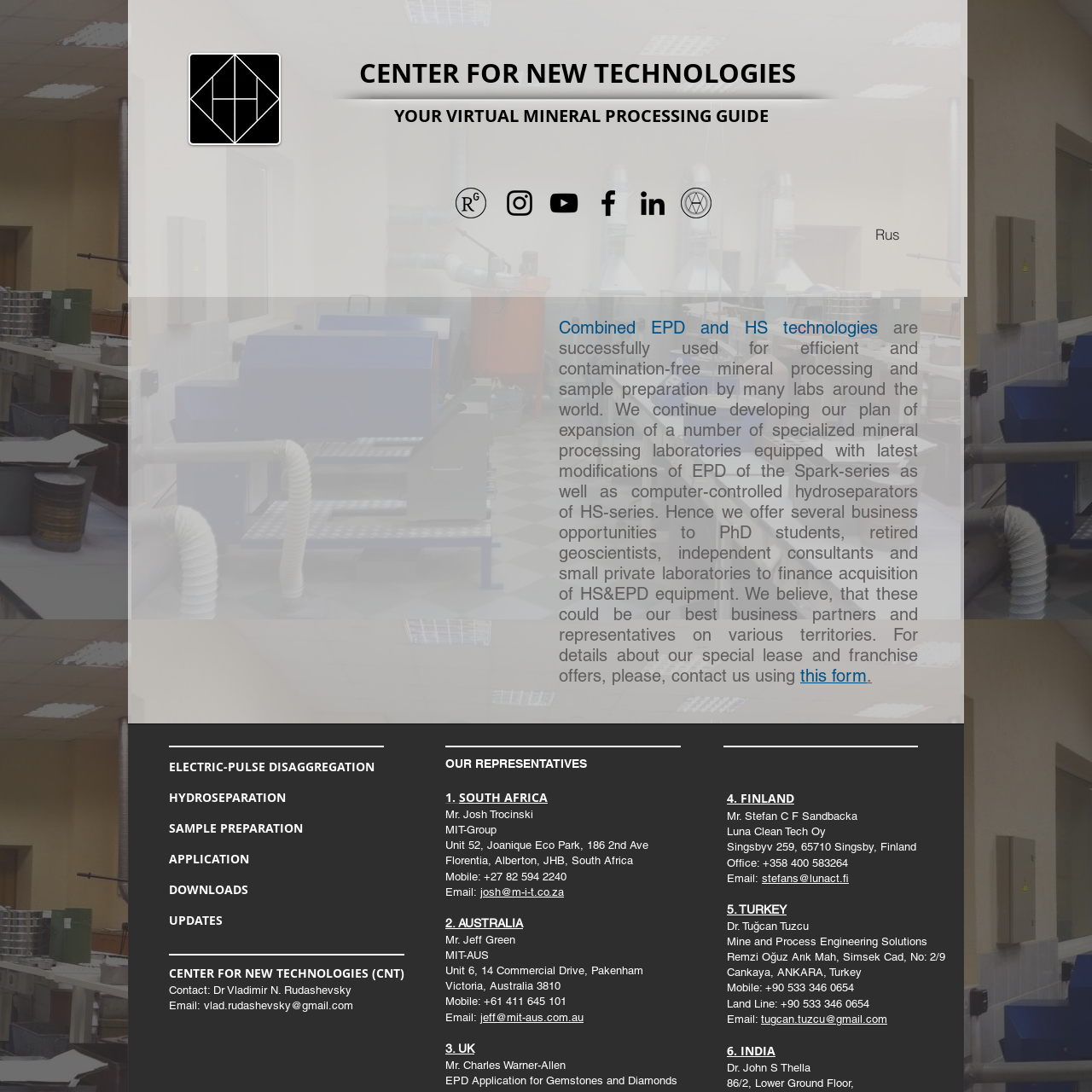Why is Instagram important for businesses and individuals?
Direct your attention to the image marked by the red bounding box and provide a detailed answer based on the visual details available.

According to the caption, Instagram is a vital tool for businesses and individuals to showcase their work and connect with their audience, making it an important platform for them to utilize.